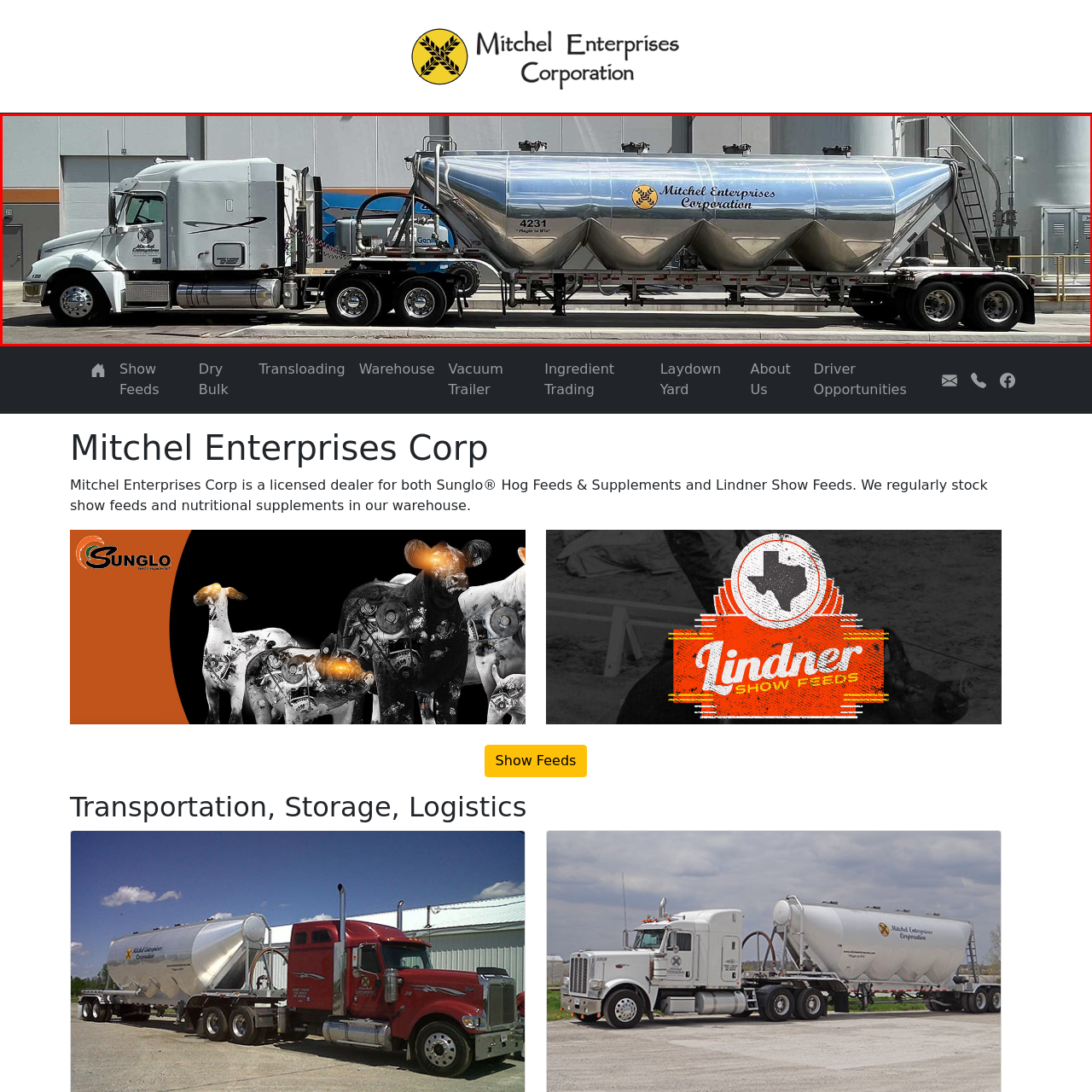Generate a comprehensive caption for the picture highlighted by the red outline.

The image features a sleek, silver dry bulk tanker truck belonging to Mitchel Enterprises Corporation. The truck is prominently displayed in profile, showcasing its well-maintained exterior and a distinct cylindrical tanker design, tailored for transporting food-grade materials like flour. The tanker is adorned with the company’s logo, which includes a cheerful bear and the name "Mitchel Enterprises Corporation," emphasizing their identity in the transportation sector. 

In the background, a commercial setting is evident, with industrial equipment hinting at the logistics and bulk handling capabilities of the company. The clean lines and polished surface of the tanker glint in the sunlight, suggesting a commitment to quality and efficiency in service. This imagery captures the essence of Mitchel Enterprises as a reliable partner in transportation and storage within the agricultural industry.